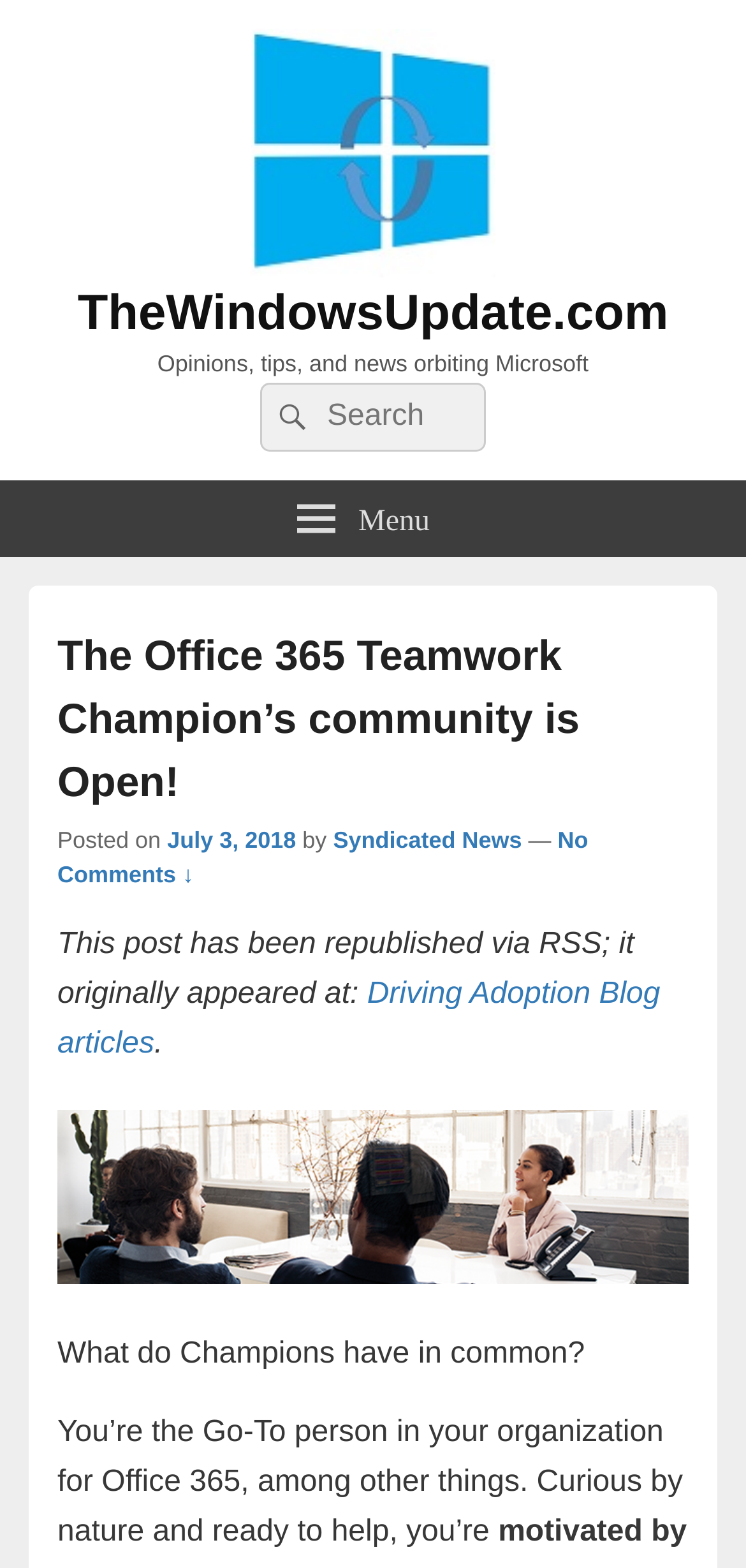Please identify the bounding box coordinates of the area I need to click to accomplish the following instruction: "Learn more about Driving Adoption Blog articles".

[0.077, 0.624, 0.885, 0.676]